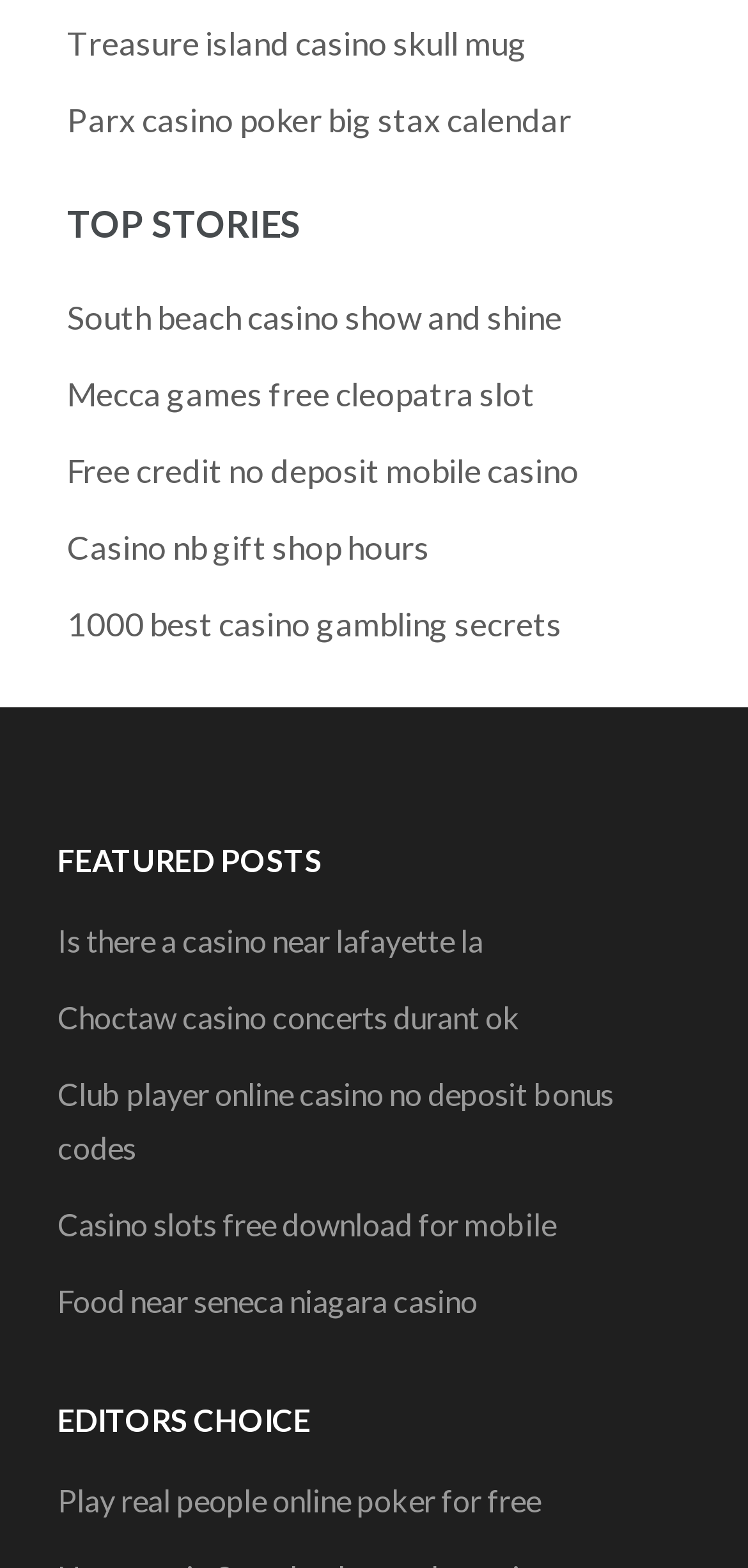Pinpoint the bounding box coordinates of the area that should be clicked to complete the following instruction: "Read Top Stories". The coordinates must be given as four float numbers between 0 and 1, i.e., [left, top, right, bottom].

[0.09, 0.129, 0.962, 0.156]